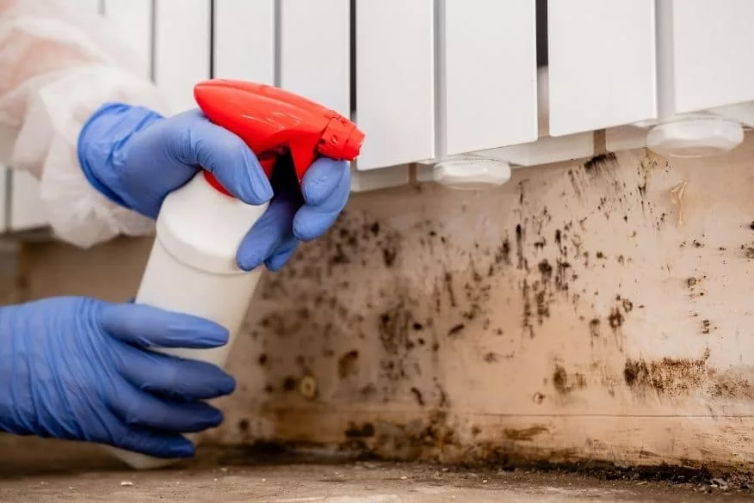Using the details in the image, give a detailed response to the question below:
Where is the mold-infested area located?

The image shows a mold-infested area at the base of a wall, which is a common location for mold growth due to moisture accumulation and poor ventilation, and the individual is taking proactive measures to address this issue.